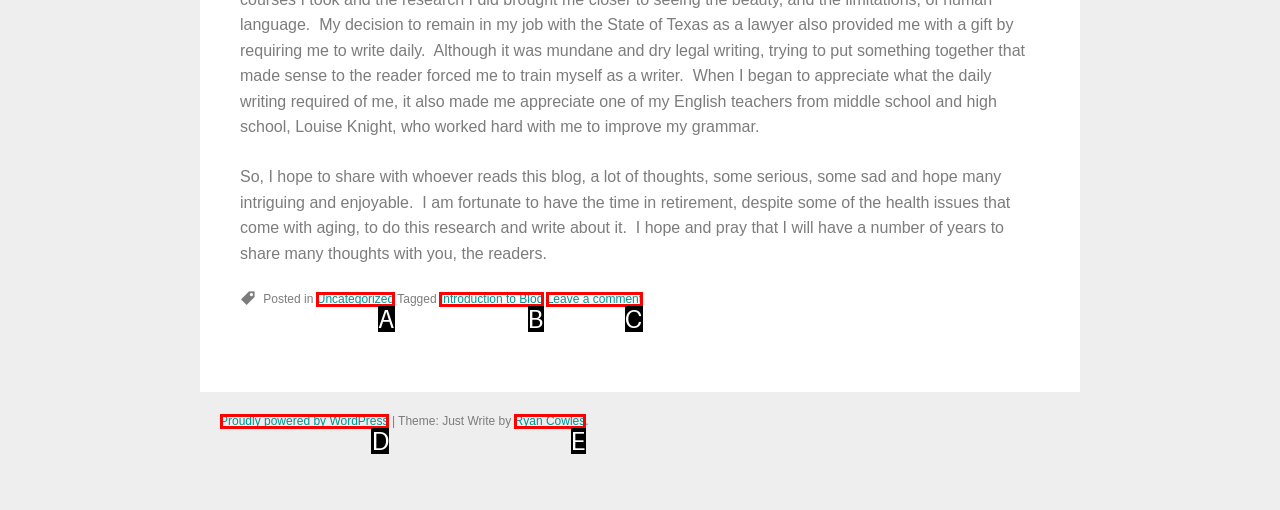From the given choices, indicate the option that best matches: Ryan Cowles
State the letter of the chosen option directly.

E